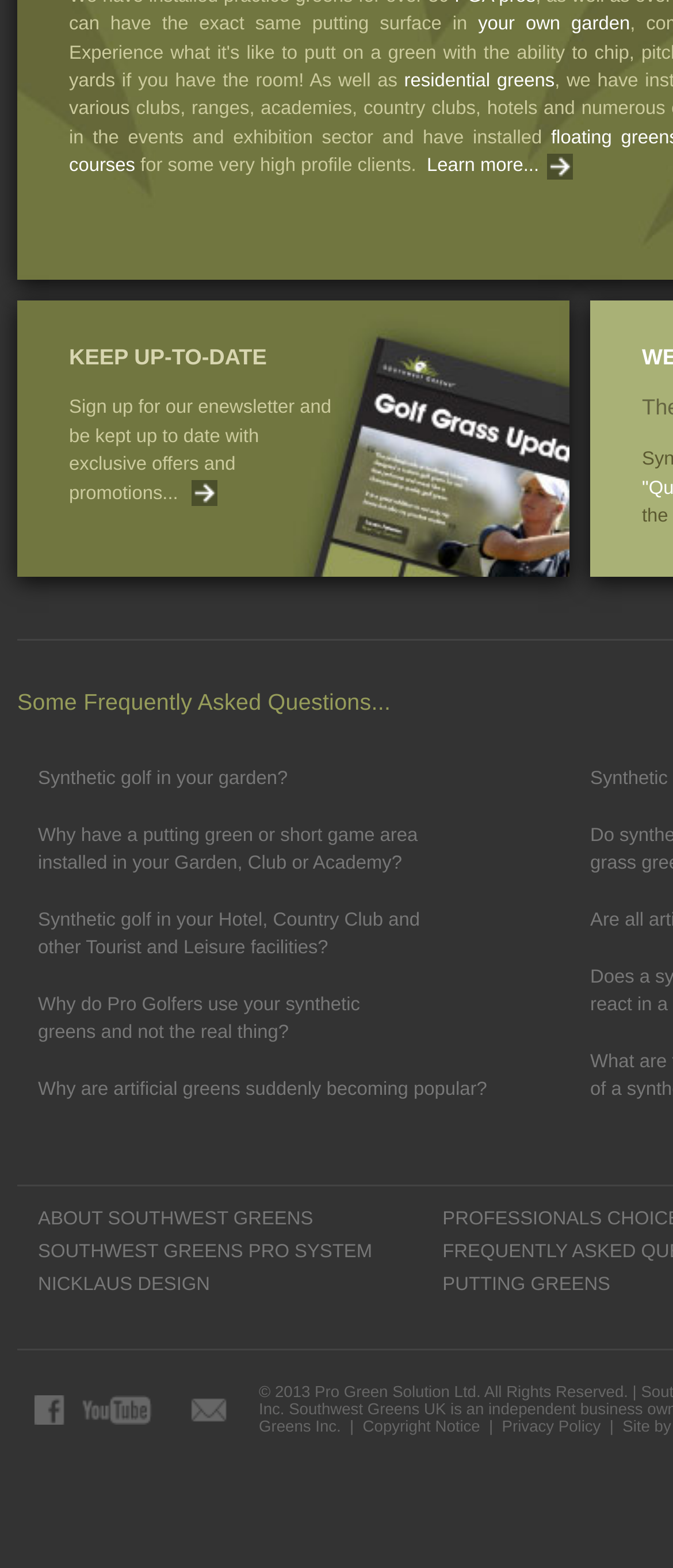Analyze the image and provide a detailed answer to the question: Where can I find more information about the company?

The webpage provides links to visit the company on Facebook, Youtube, and email us, which suggests that I can find more information about the company through these channels.